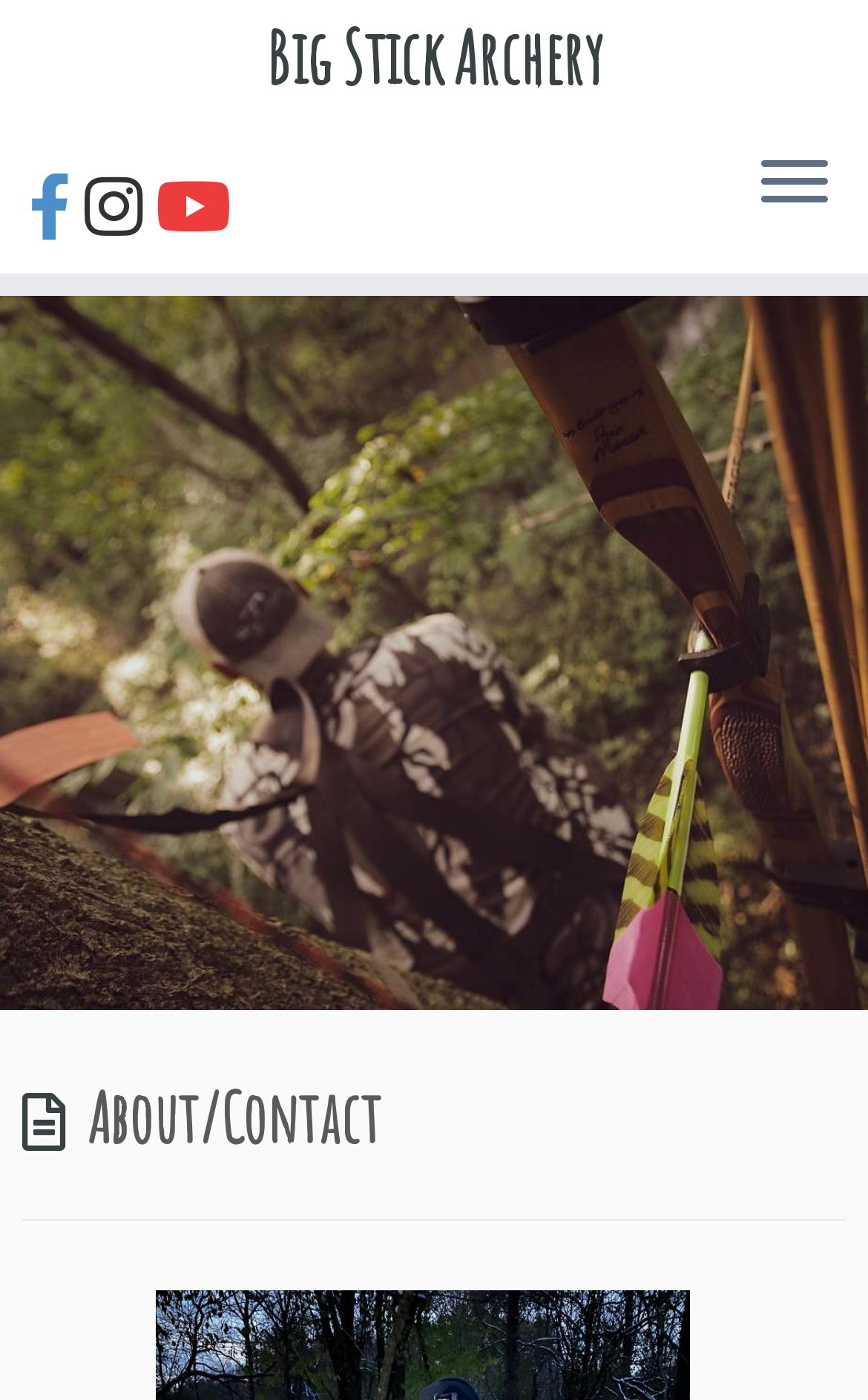Describe every aspect of the webpage in a detailed manner.

The webpage is about Big Stick Archery, with a prominent heading "Big Stick Archery" at the top center of the page. Below the heading, there are three social media links to Facebook, Instagram, and Youtube, aligned horizontally and positioned near the top of the page. 

On the top right corner, there is a button labeled "Open the menu". When clicked, it opens a menu with a heading "About/Contact" at the top, which is likely a dropdown menu. The menu takes up most of the page's width and is positioned near the top.

There is no other notable content or images on the page.